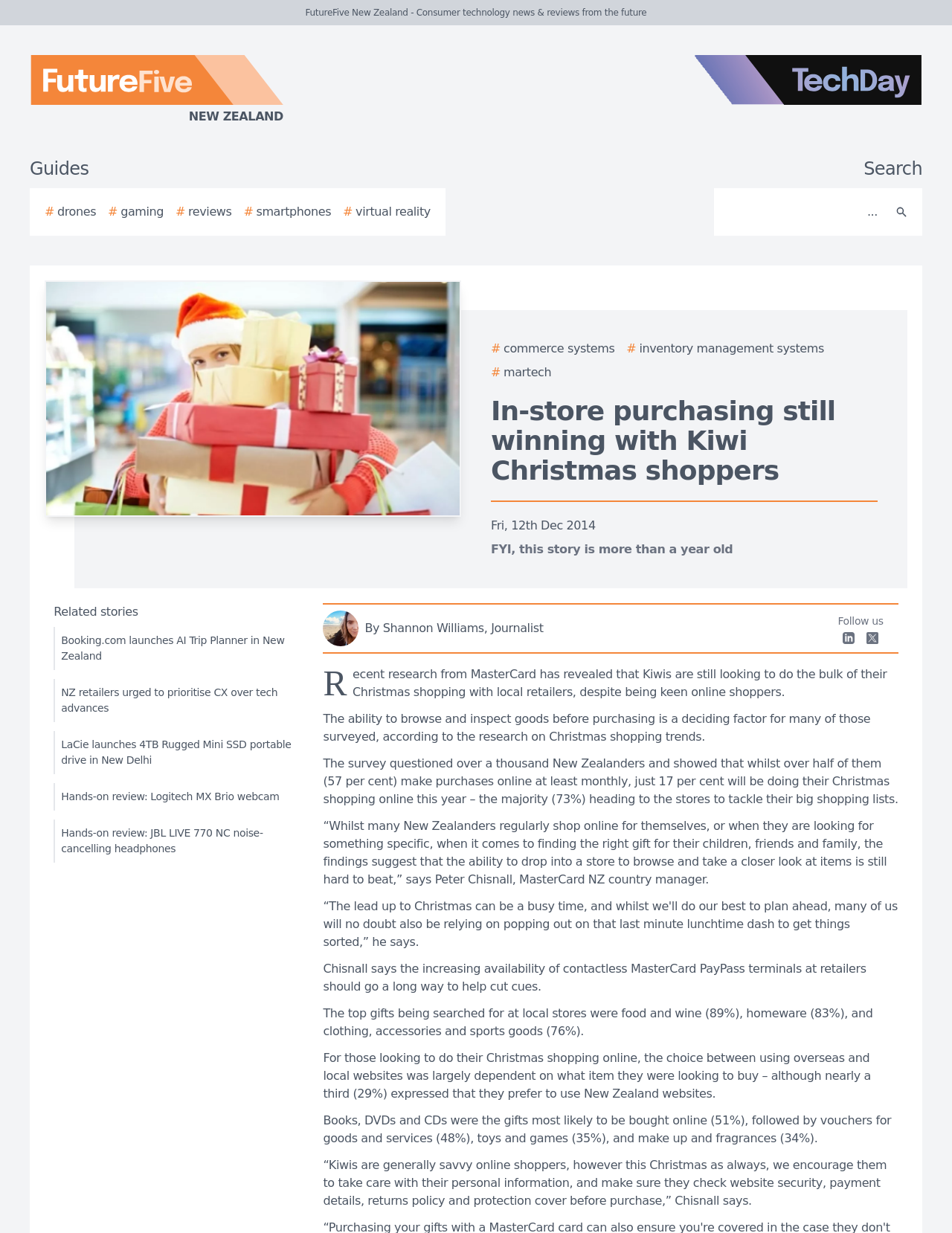Locate the UI element described by # virtual reality and provide its bounding box coordinates. Use the format (top-left x, top-left y, bottom-right x, bottom-right y) with all values as floating point numbers between 0 and 1.

[0.36, 0.165, 0.452, 0.179]